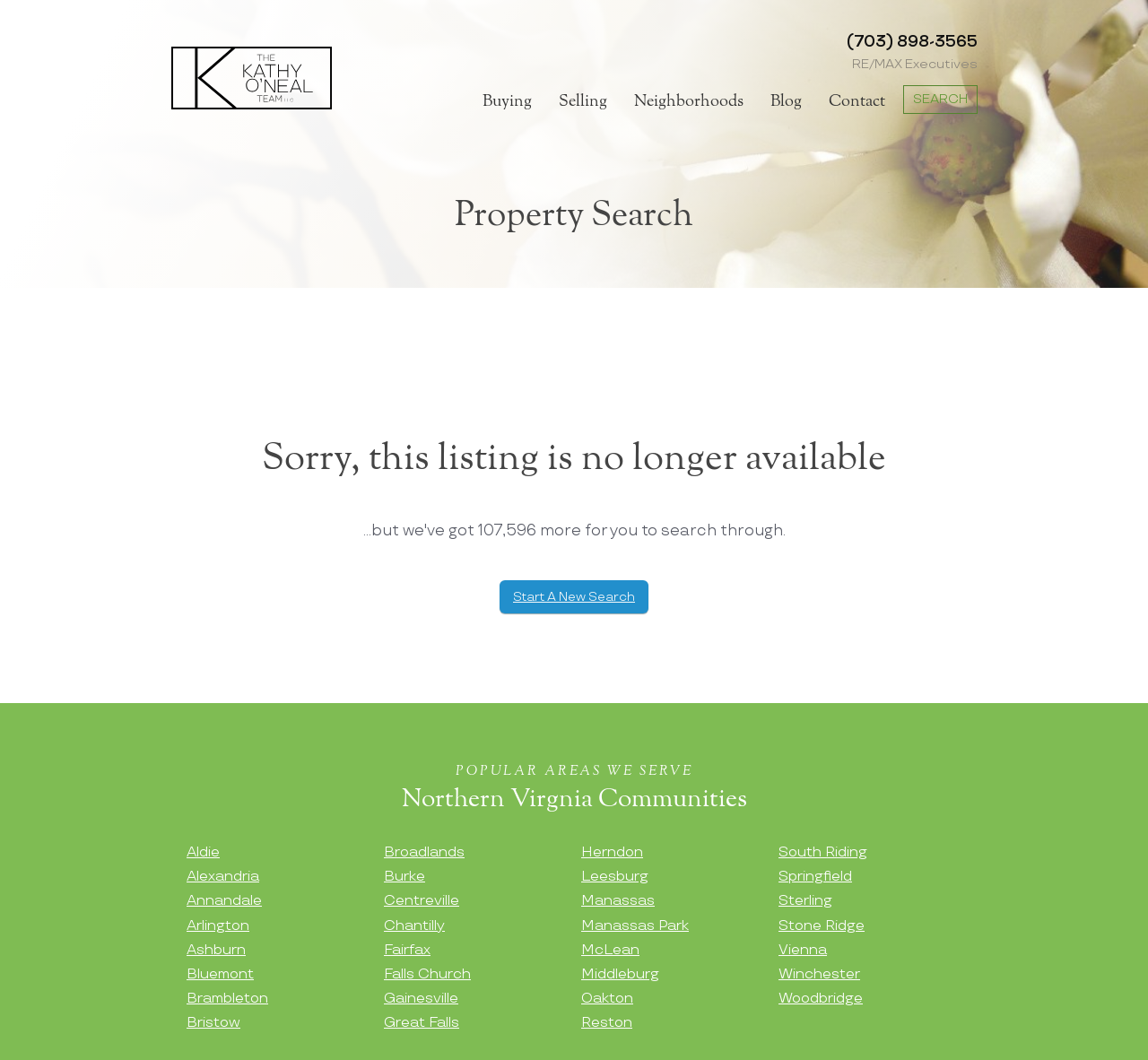Identify the bounding box coordinates of the region I need to click to complete this instruction: "Click the 'The Kathy O'Neal Team Realty Logo' link".

[0.148, 0.098, 0.291, 0.108]